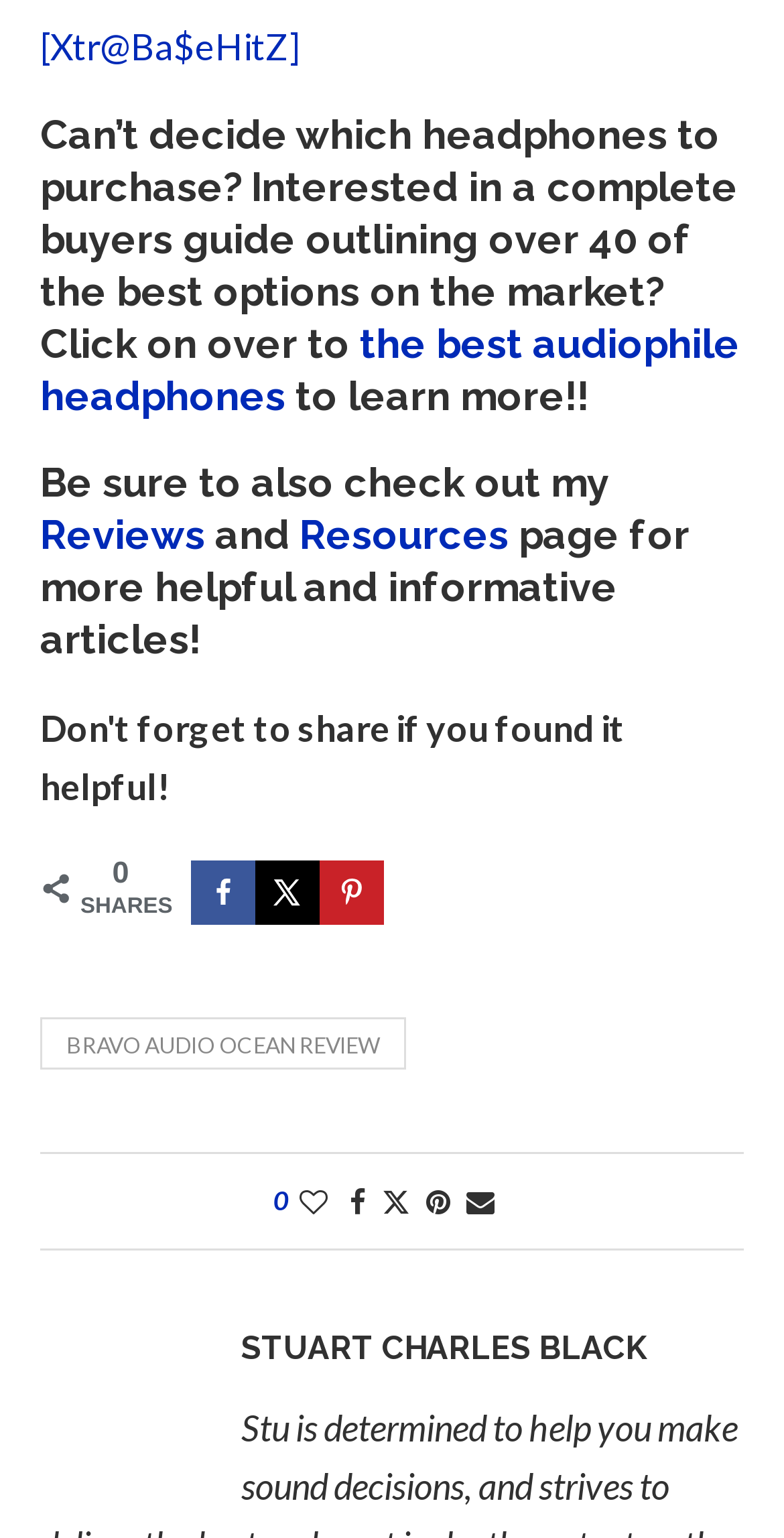Answer with a single word or phrase: 
What is the topic of the main heading?

Audiophile headphones